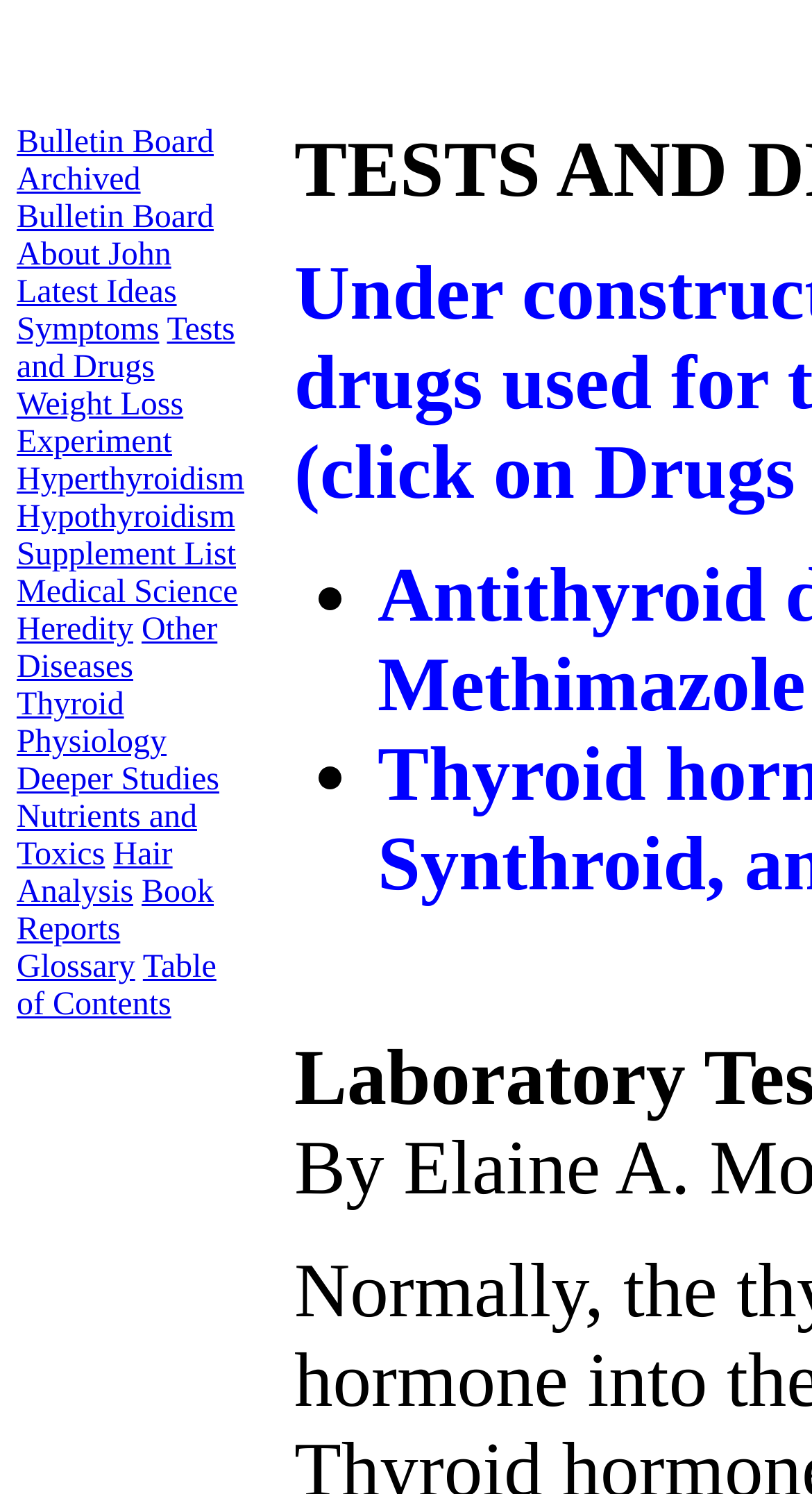Describe all the key features and sections of the webpage thoroughly.

The webpage is about Thyroid Test Interpretation. At the top left, there is a list of 18 links, arranged vertically, that provide access to various related topics such as Bulletin Board, Symptoms, Tests and Drugs, Weight Loss Experiment, and others. These links are densely packed, with the first link starting from the top and the last link ending near the middle of the page.

Below the list of links, there are two list markers, represented by bullet points, positioned near the middle of the page. The exact content or purpose of these list markers is unclear, but they seem to be part of a list or an outline.

The overall structure of the webpage is simple, with a focus on providing easy access to various topics related to thyroid test interpretation. The links are the dominant feature of the page, and they are organized in a straightforward and easy-to-navigate manner.